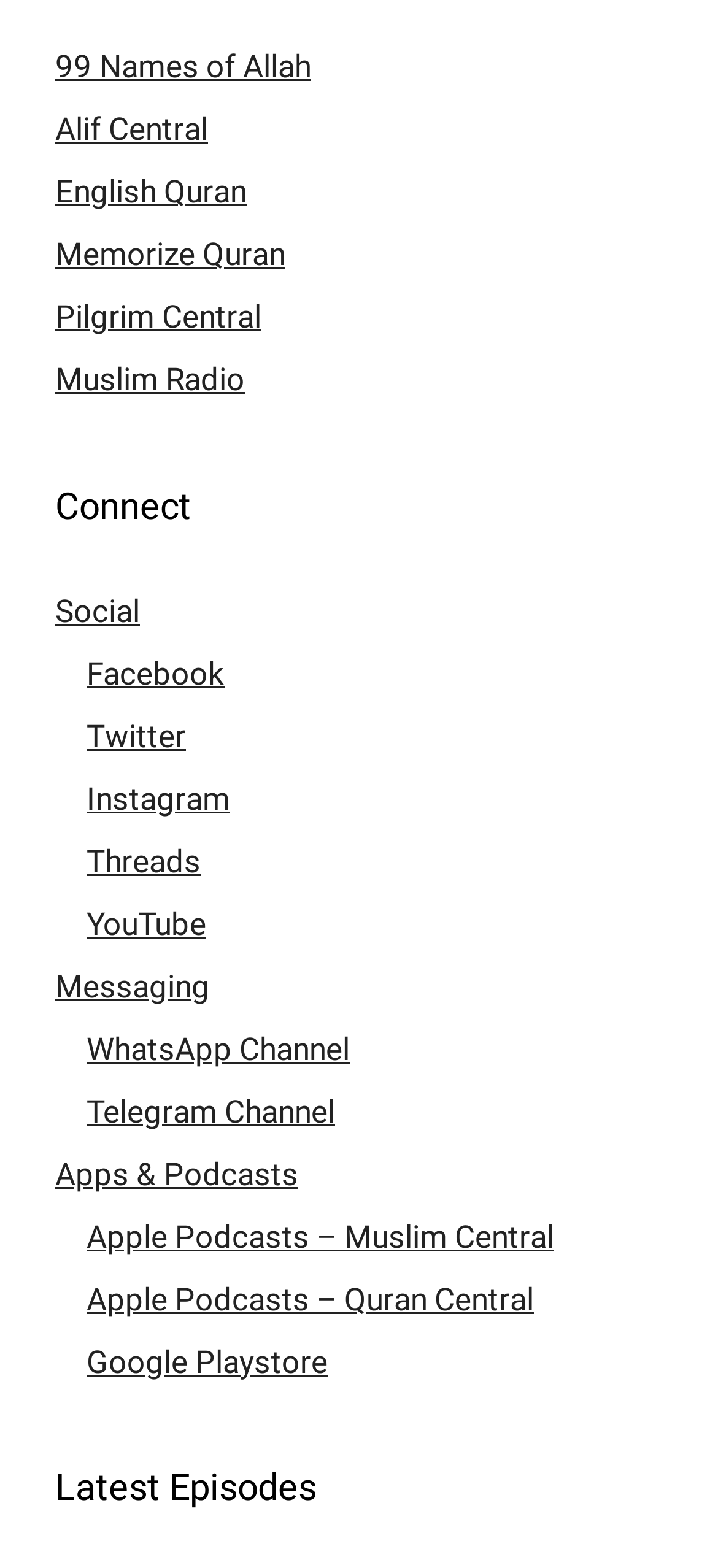Please specify the bounding box coordinates for the clickable region that will help you carry out the instruction: "Open Facebook".

[0.121, 0.418, 0.313, 0.441]